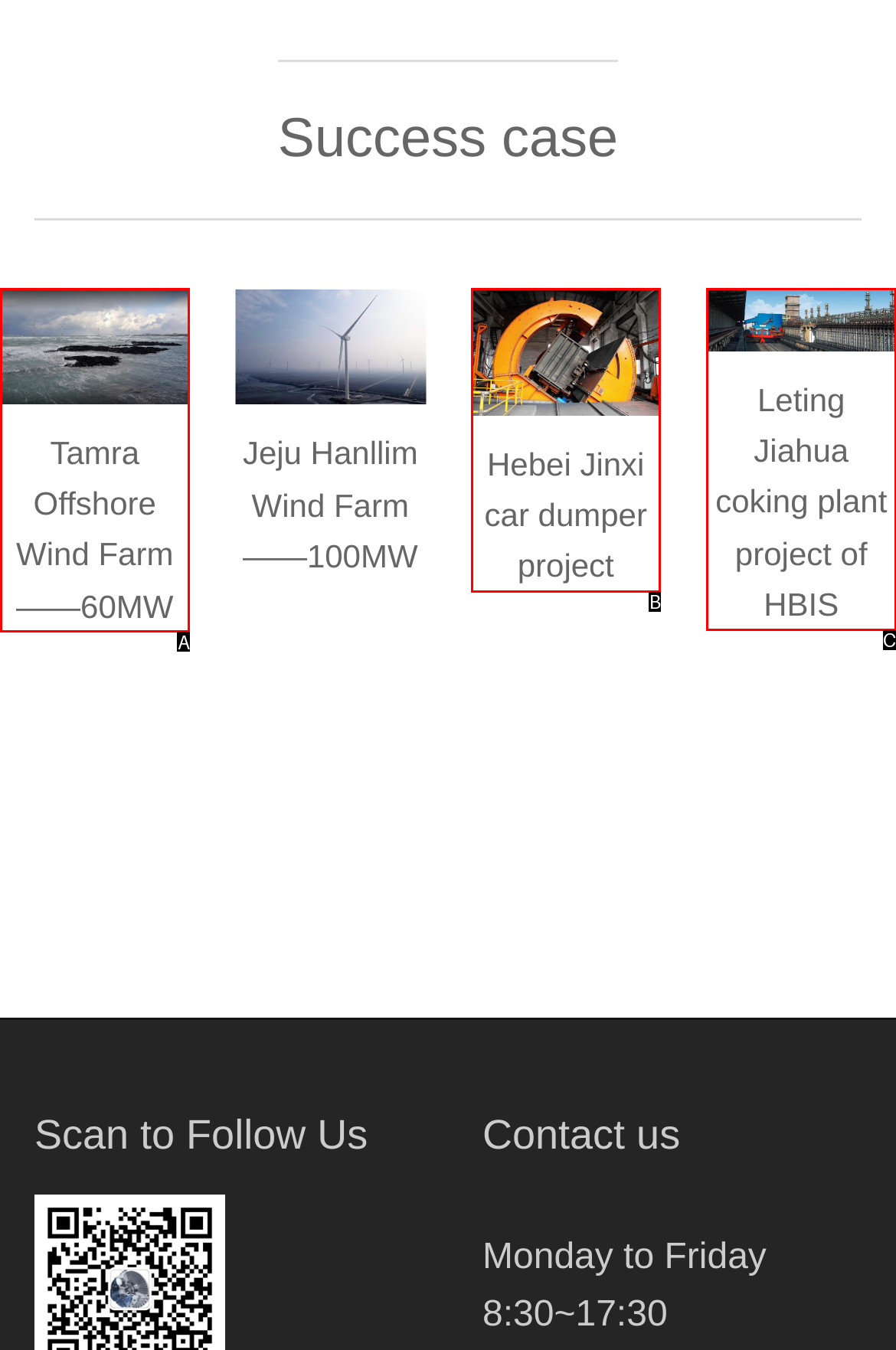Using the description: Hebei Jinxi car dumper project, find the HTML element that matches it. Answer with the letter of the chosen option.

B